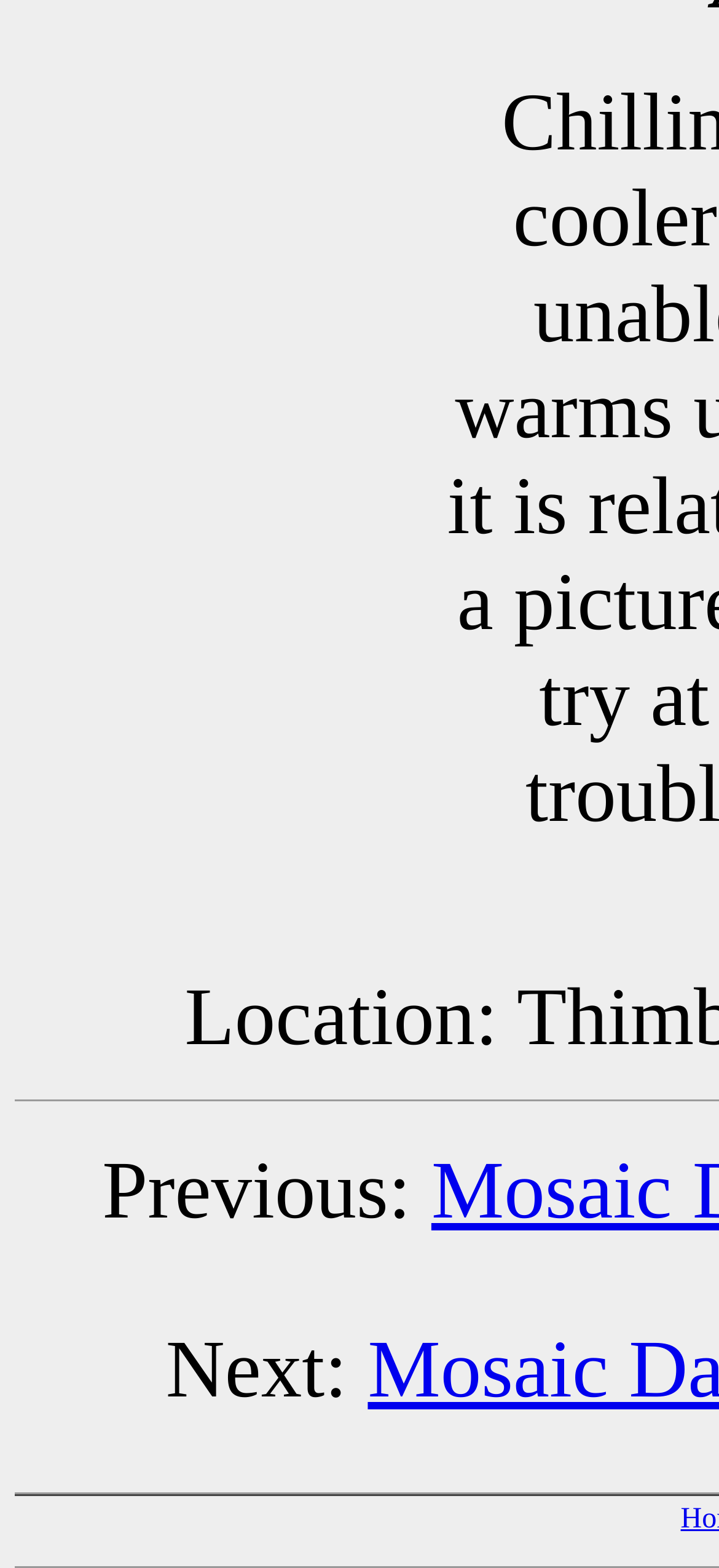Find the bounding box coordinates for the HTML element described in this sentence: "© Matt Goff". Provide the coordinates as four float numbers between 0 and 1, in the format [left, top, right, bottom].

[0.021, 0.874, 0.142, 0.886]